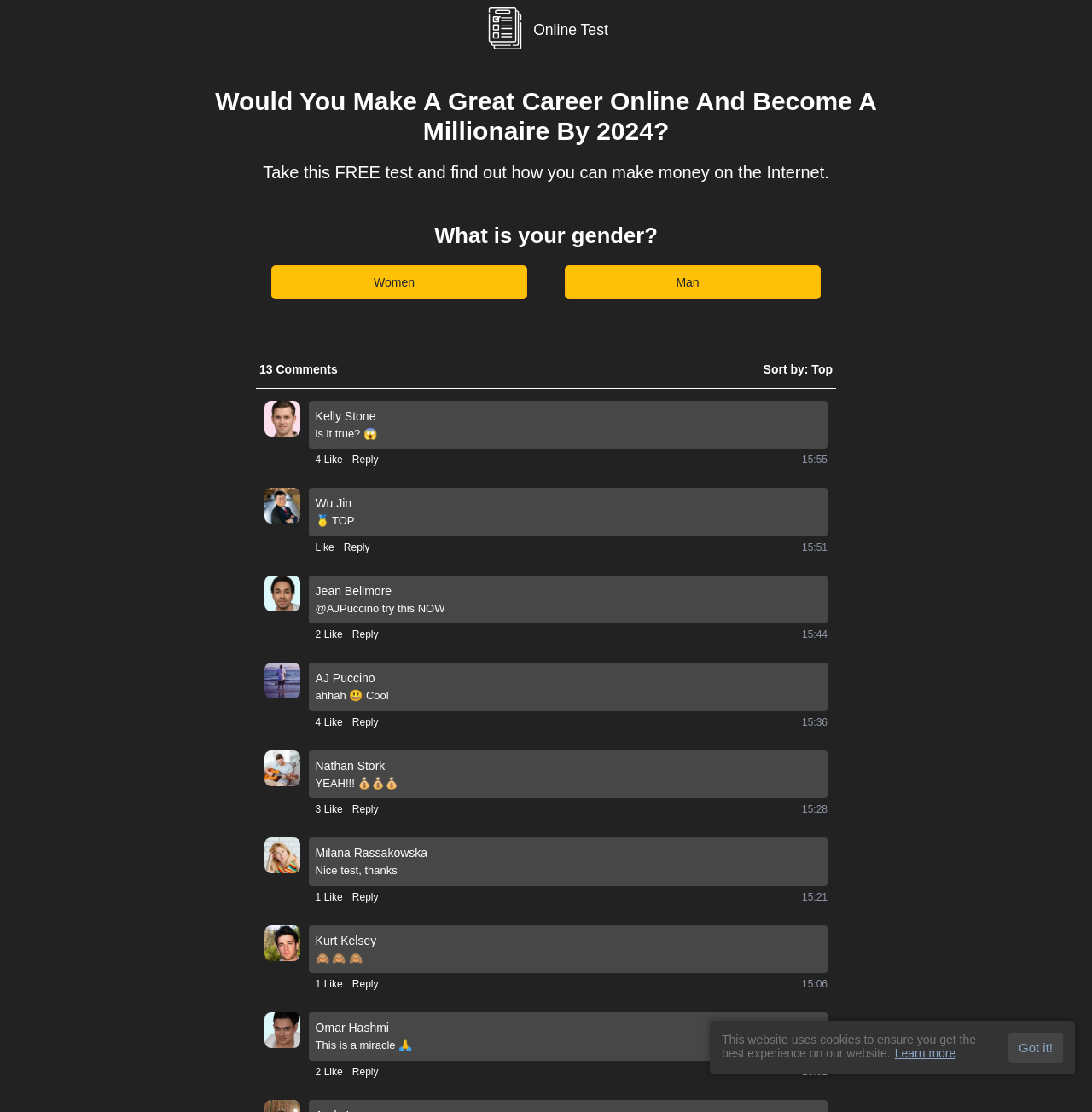Locate the bounding box coordinates of the element that should be clicked to execute the following instruction: "Click the 'Women' button".

[0.248, 0.238, 0.483, 0.269]